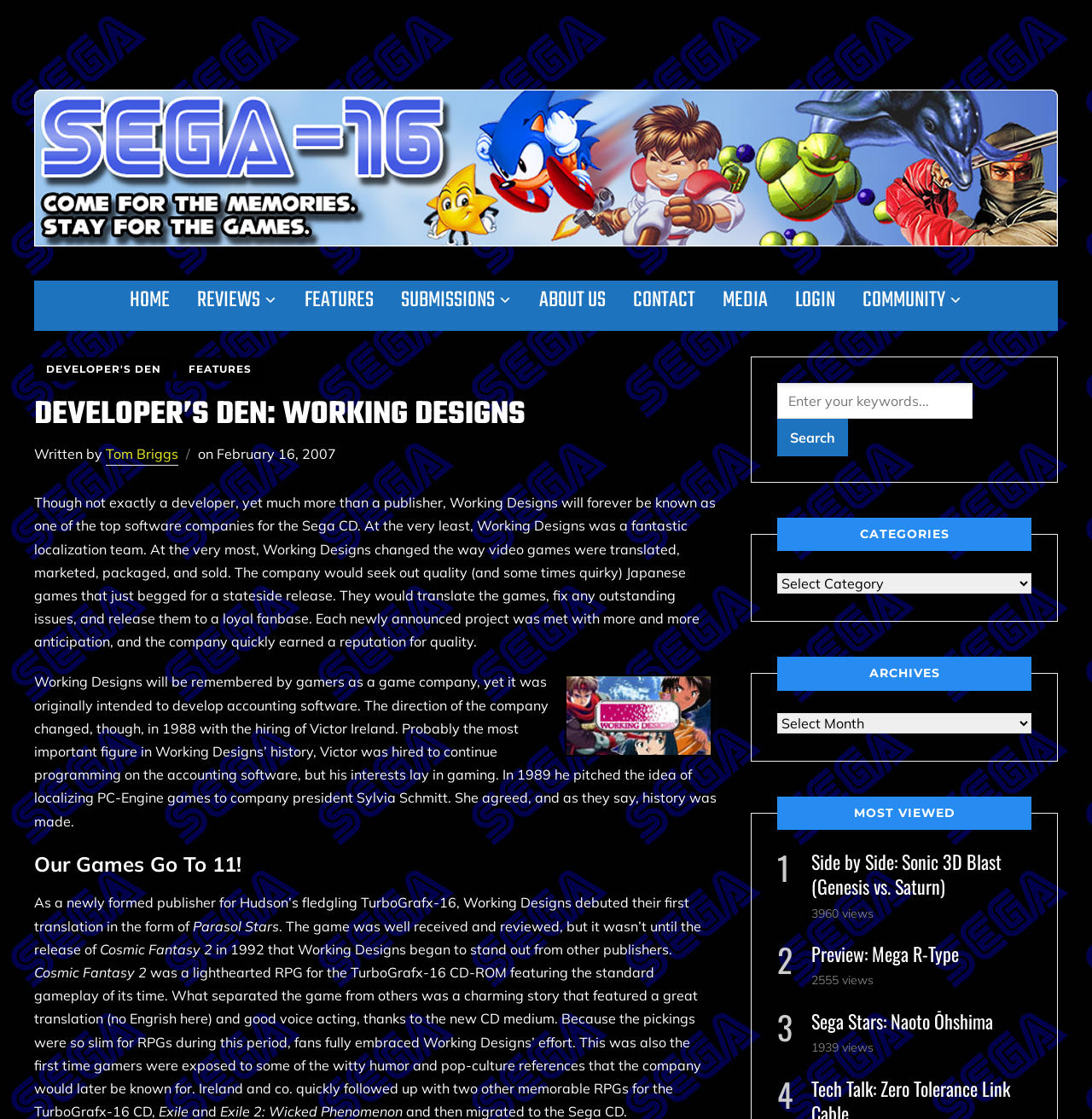Answer the question below with a single word or a brief phrase: 
What is the category of the article 'Side by Side: Sonic 3D Blast (Genesis vs. Saturn)'?

Most Viewed